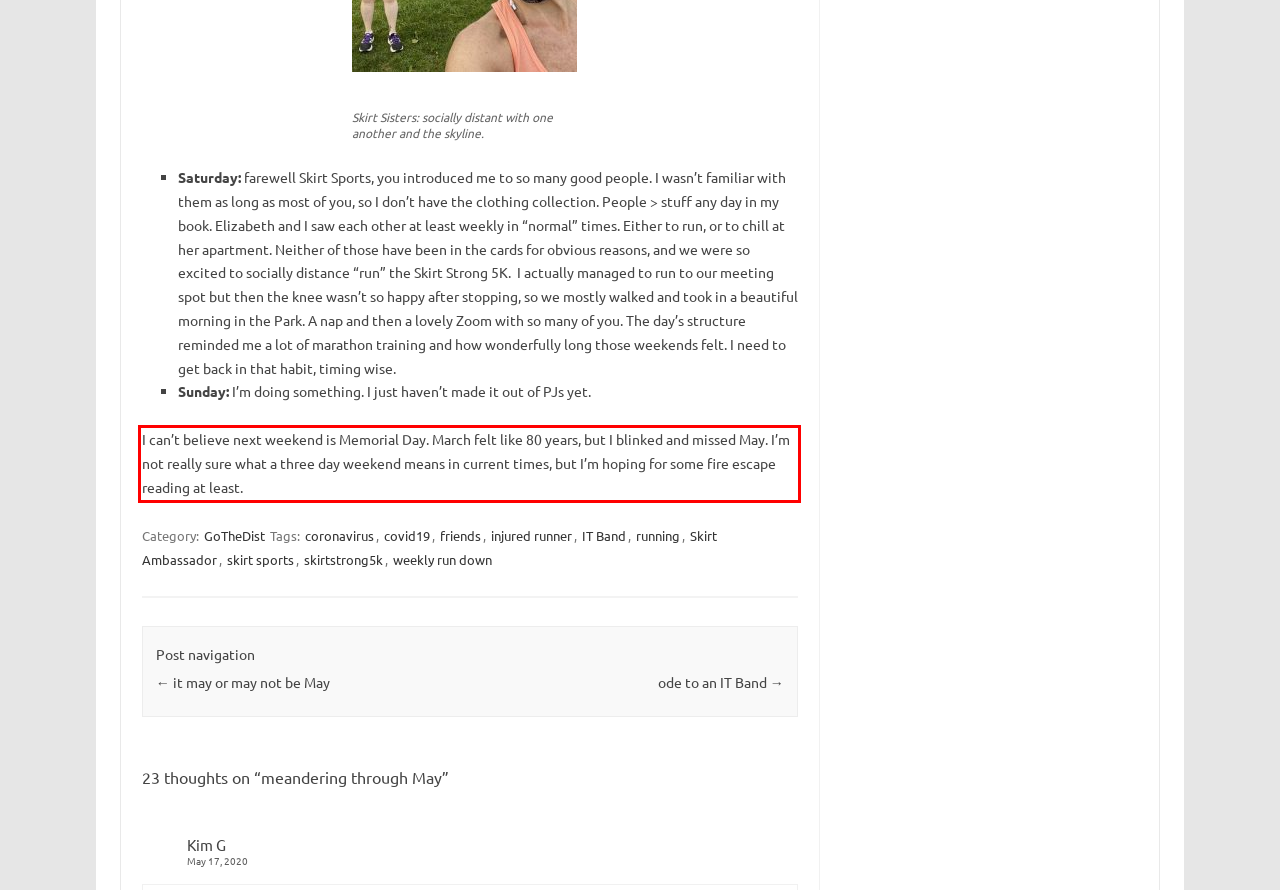View the screenshot of the webpage and identify the UI element surrounded by a red bounding box. Extract the text contained within this red bounding box.

I can’t believe next weekend is Memorial Day. March felt like 80 years, but I blinked and missed May. I’m not really sure what a three day weekend means in current times, but I’m hoping for some fire escape reading at least.